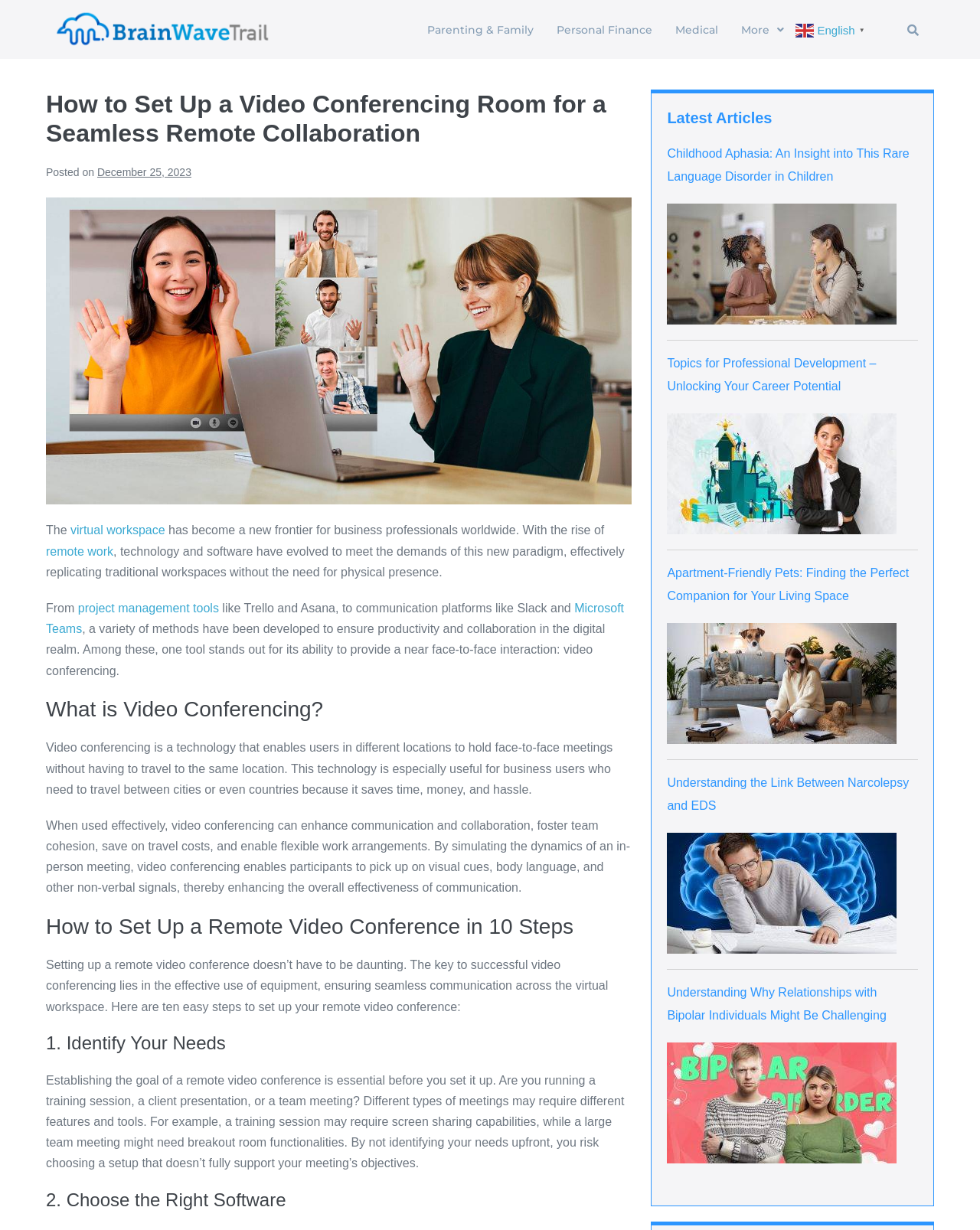Locate the bounding box coordinates of the area that needs to be clicked to fulfill the following instruction: "Change the language to English". The coordinates should be in the format of four float numbers between 0 and 1, namely [left, top, right, bottom].

[0.812, 0.019, 0.886, 0.029]